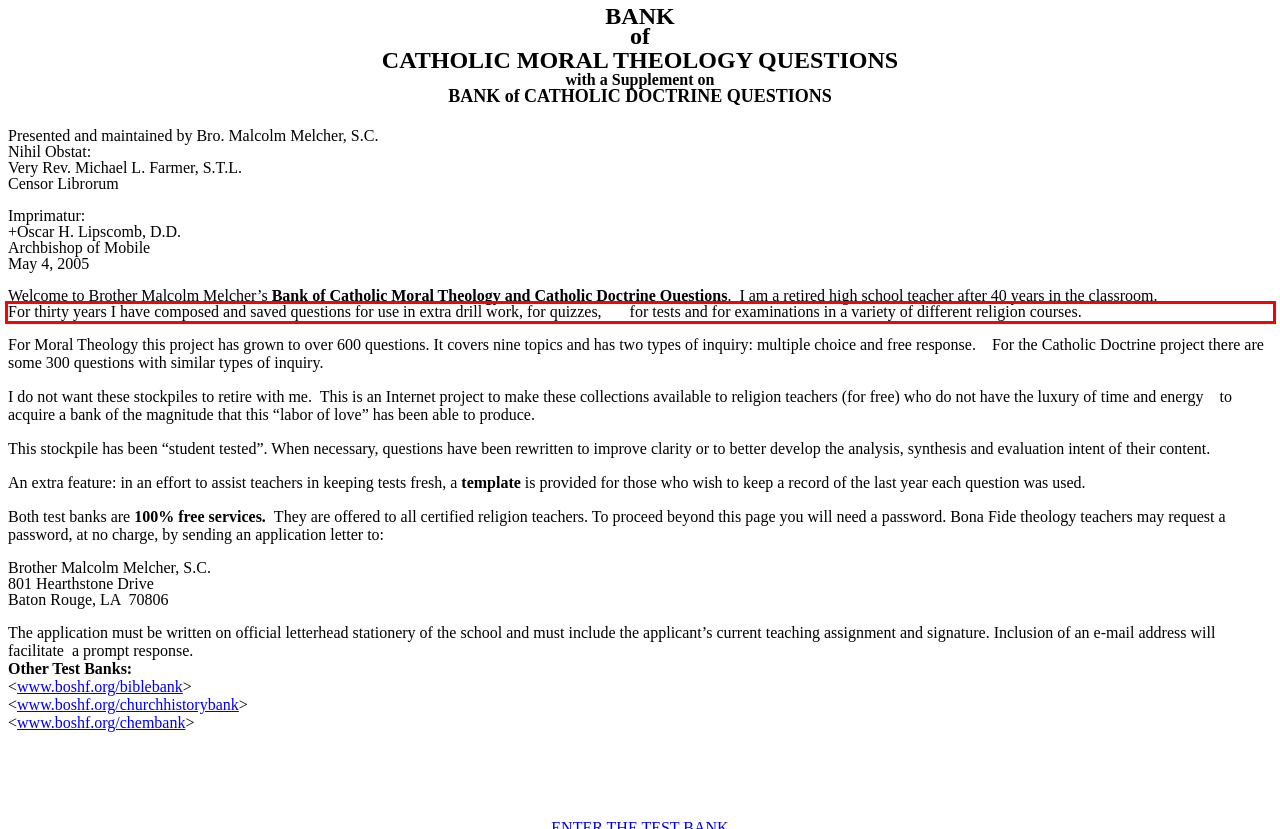You are given a screenshot of a webpage with a UI element highlighted by a red bounding box. Please perform OCR on the text content within this red bounding box.

For thirty years I have composed and saved questions for use in extra drill work, for quizzes, for tests and for examinations in a variety of different religion courses.